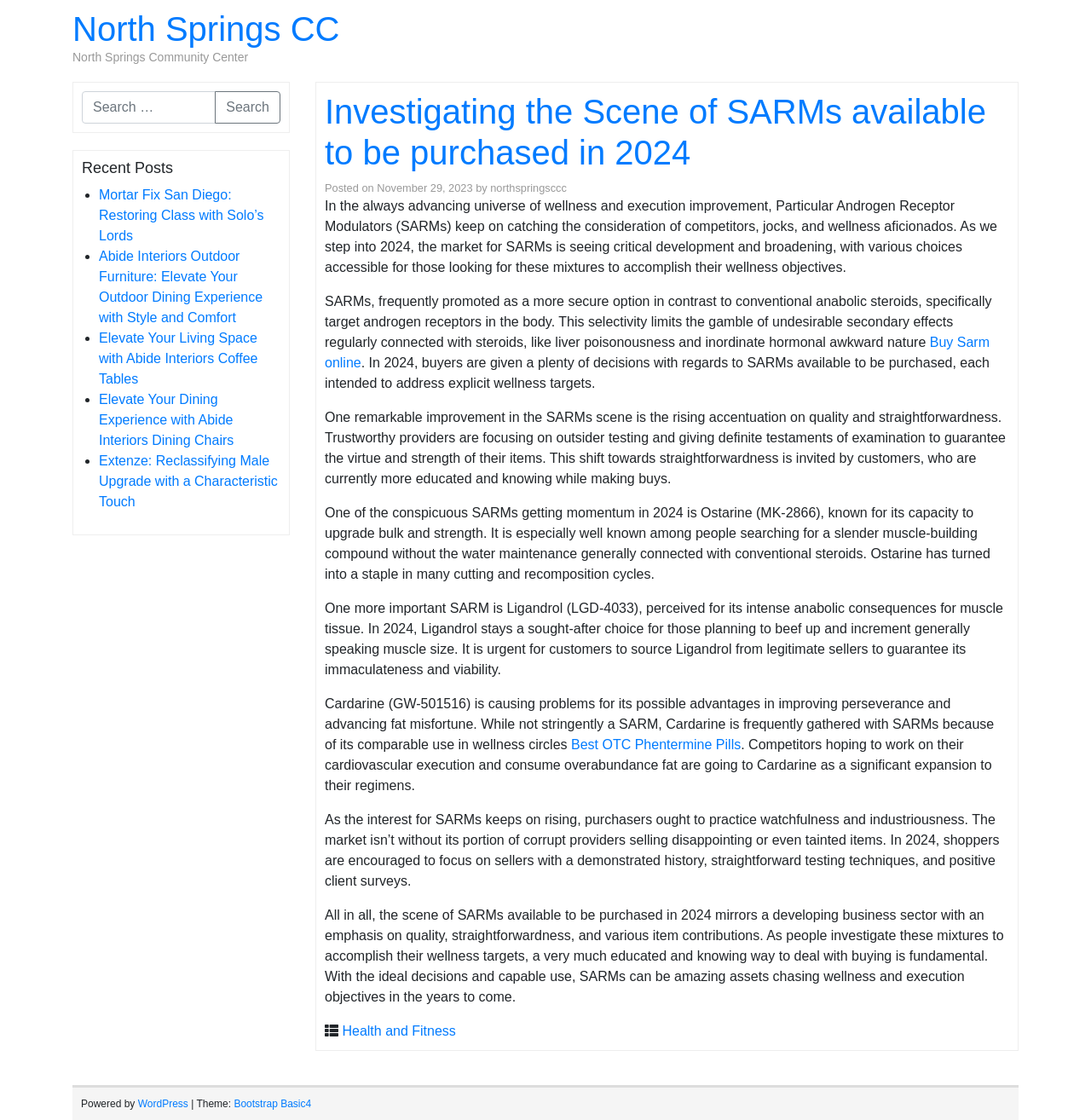Locate the bounding box for the described UI element: "Search". Ensure the coordinates are four float numbers between 0 and 1, formatted as [left, top, right, bottom].

[0.197, 0.081, 0.257, 0.11]